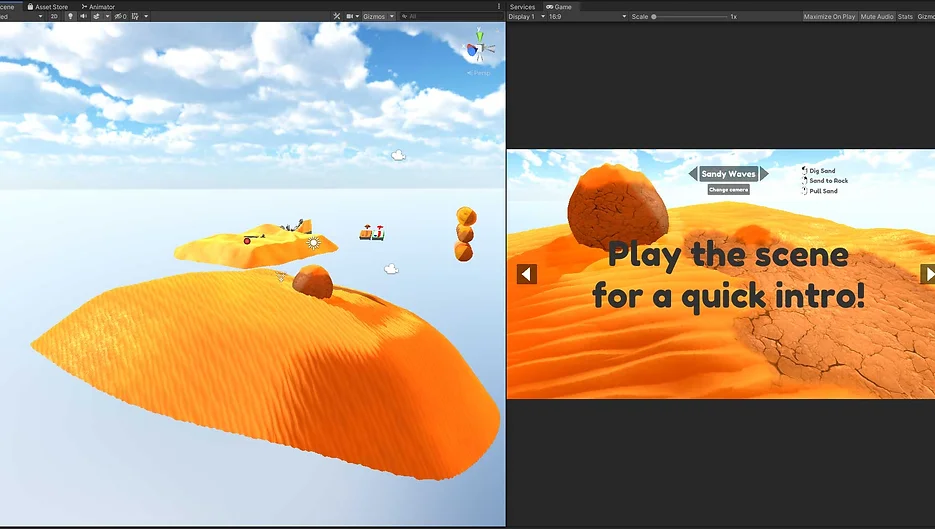Provide a thorough description of the image presented.

The image showcases a vibrant and dynamic 3D scene featuring an expansive sandy landscape, characterized by smooth orange hills and a bright blue sky dotted with fluffy clouds. On the left side of the screen, players can view various elements of the environment, including rounded rock-like formations and interactive objects that seem to be set up within a game or simulation context.

On the right side, an introductory overlay invites users to engage with the scene. The prominent text urges players to "Play the scene for a quick intro!" among interactive buttons labeled with actions like "Dig Sand," "Send to Rock," and "Pull Sand." This interface suggests a tutorial or guided gameplay feature, designed to familiarize users with the mechanics of manipulating the sandy landscape. Overall, the image effectively highlights the blend of immersive graphics and user-friendly gameplay, enticing players to dive into the experience.